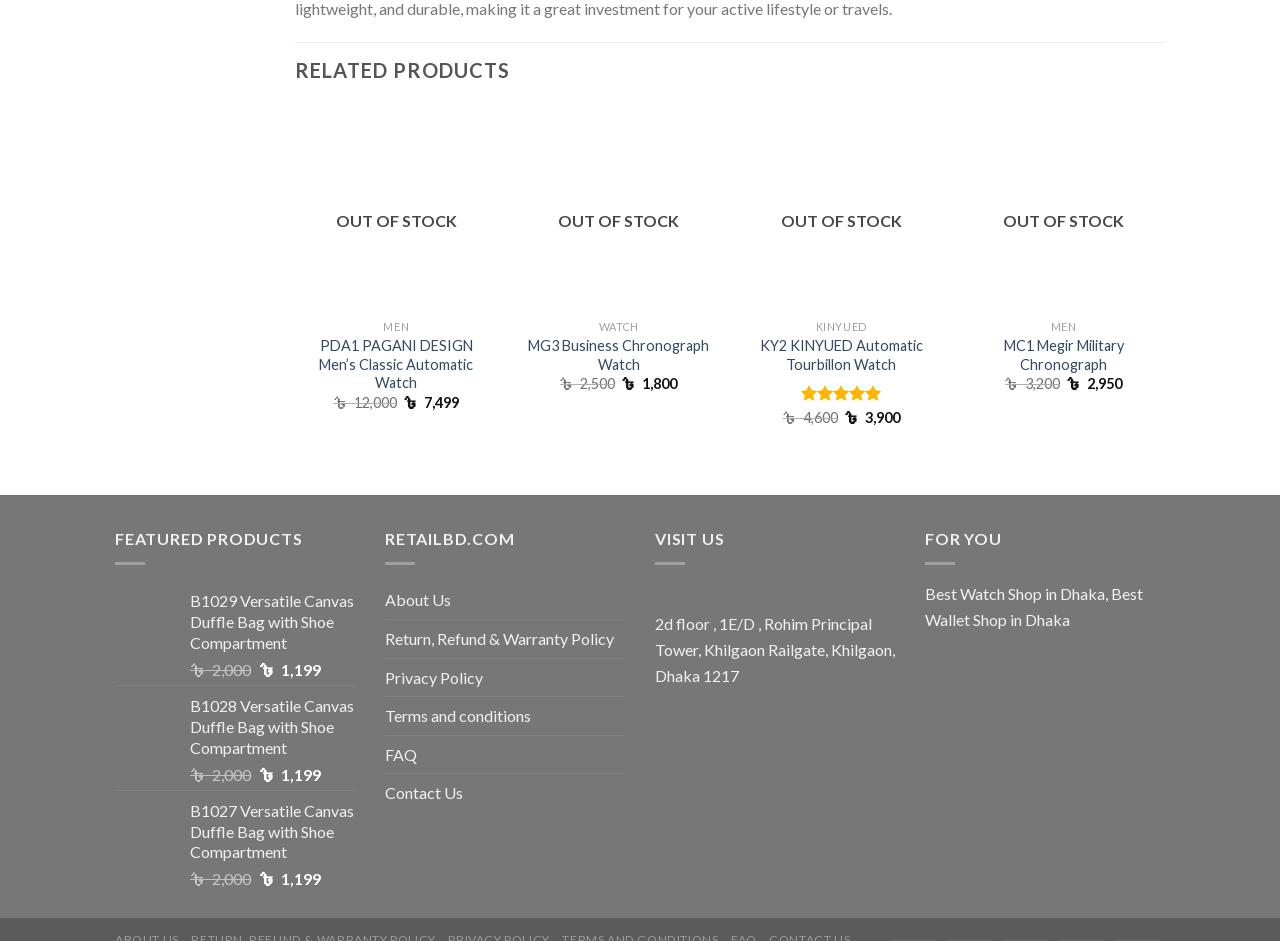Determine the bounding box coordinates for the HTML element described here: "Quick View".

[0.578, 0.33, 0.736, 0.366]